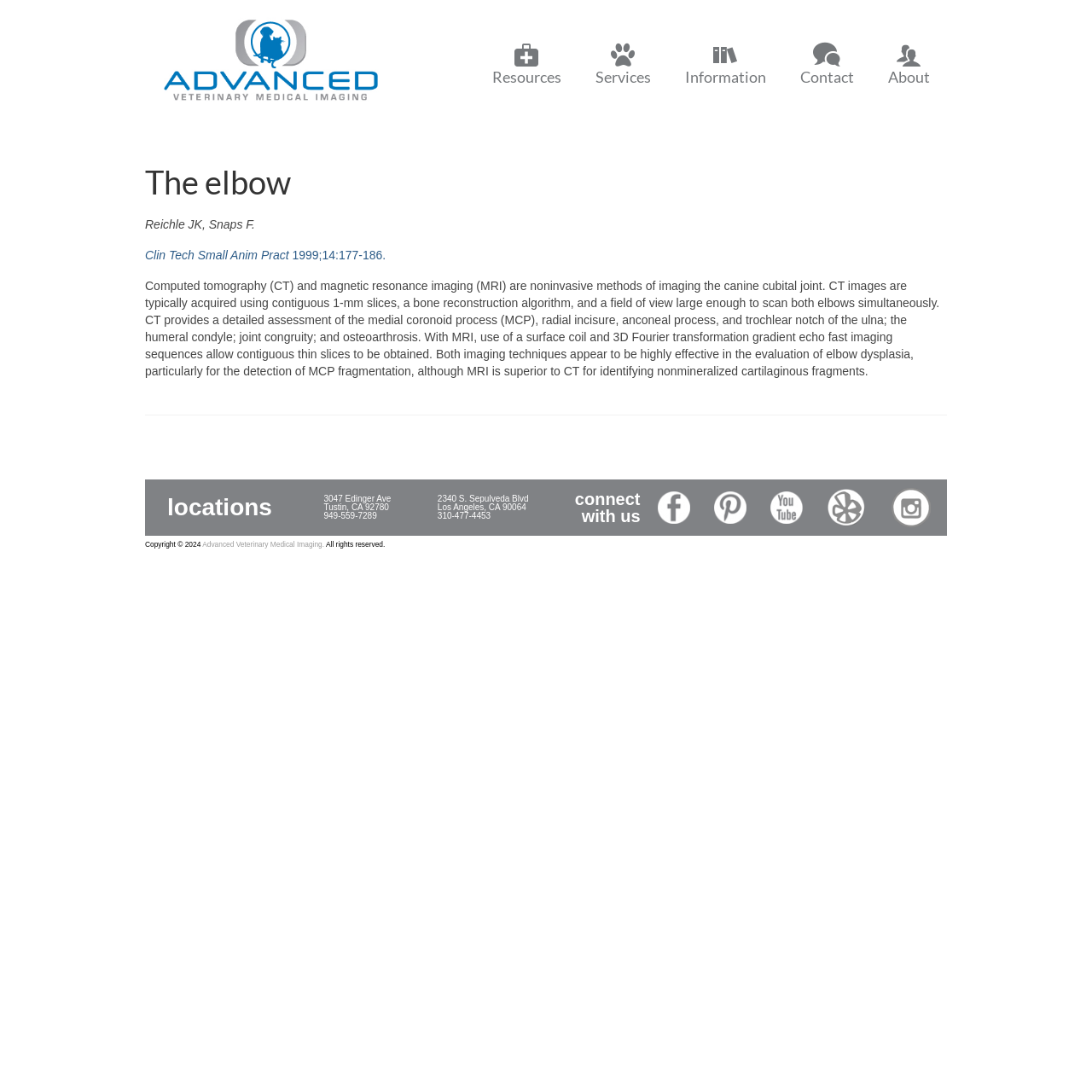Identify the bounding box coordinates of the element that should be clicked to fulfill this task: "Click on the 'Resources' link". The coordinates should be provided as four float numbers between 0 and 1, i.e., [left, top, right, bottom].

[0.435, 0.031, 0.53, 0.088]